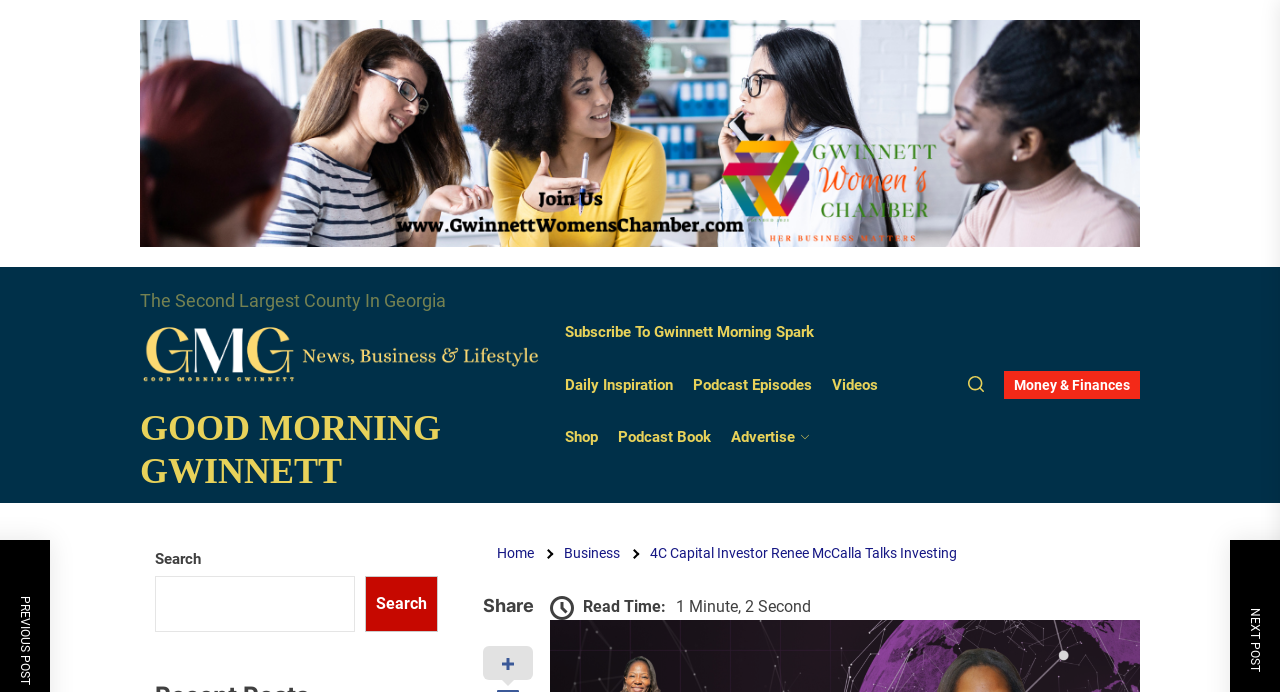Please give the bounding box coordinates of the area that should be clicked to fulfill the following instruction: "Visit Good Morning Gwinnett". The coordinates should be in the format of four float numbers from 0 to 1, i.e., [left, top, right, bottom].

[0.109, 0.469, 0.422, 0.559]